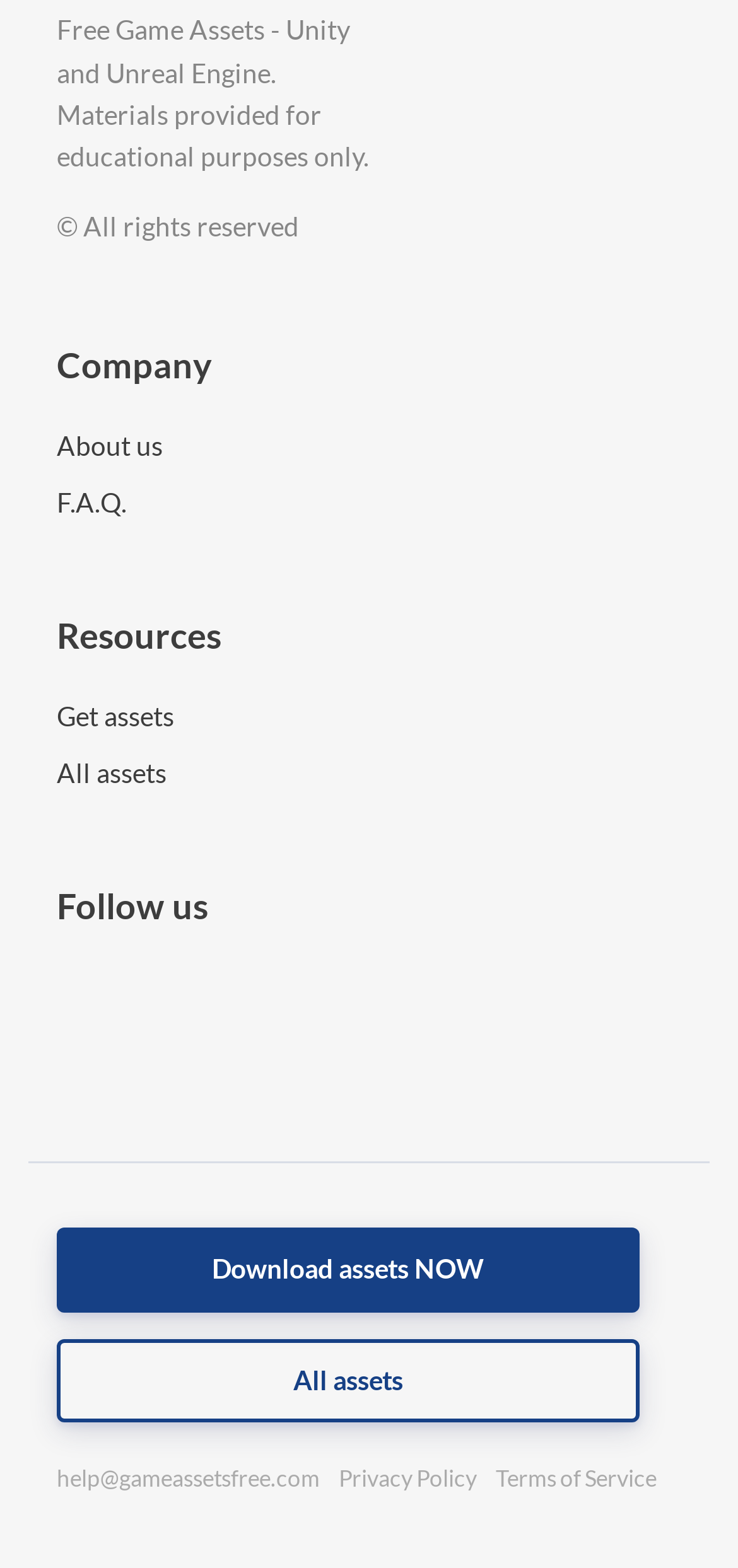Determine the bounding box coordinates of the element that should be clicked to execute the following command: "Get free game assets".

[0.077, 0.446, 0.236, 0.466]